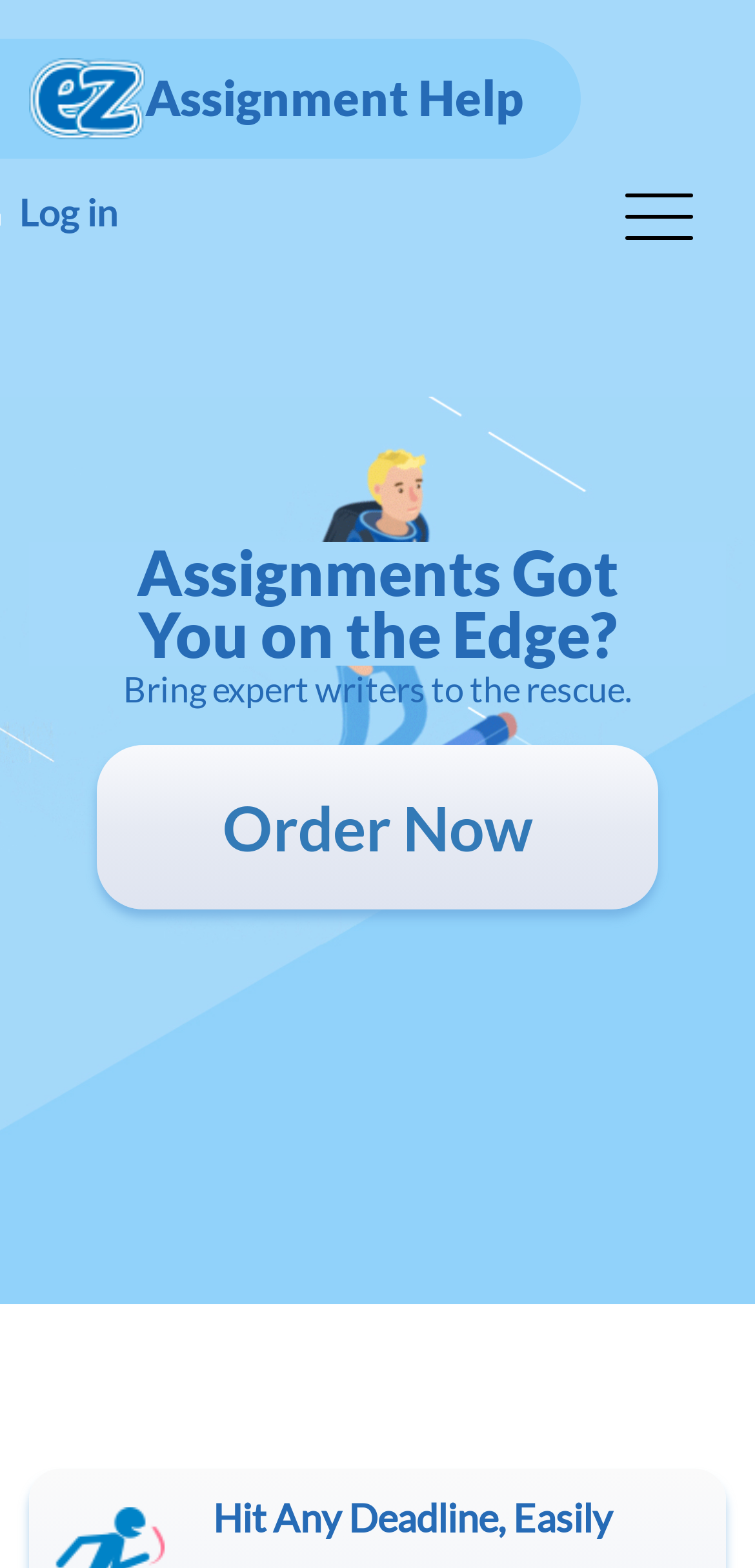Generate the text content of the main headline of the webpage.

Please, Do My Biochemistry Homework For Me